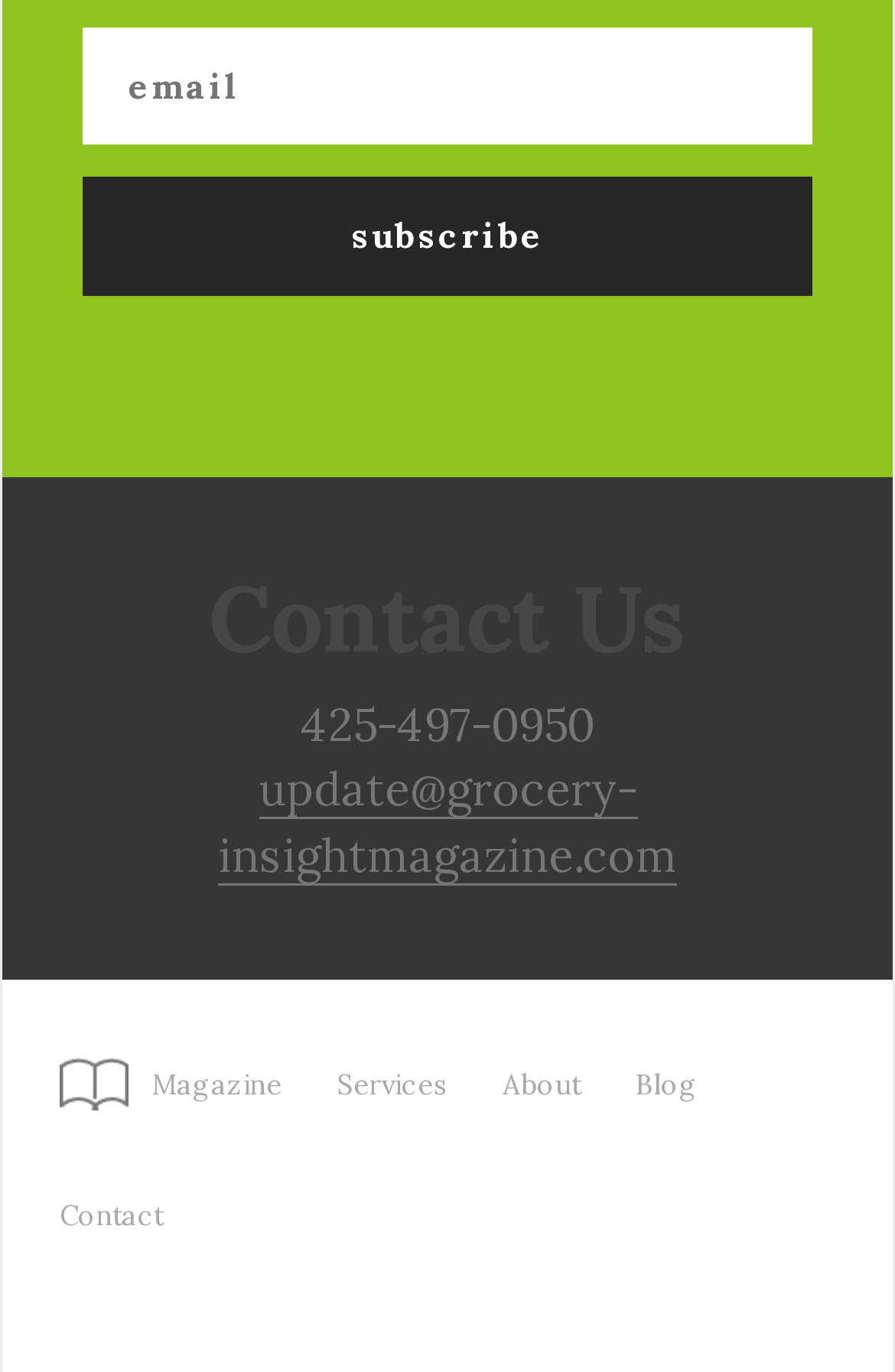Find the coordinates for the bounding box of the element with this description: "value="Subscribe"".

[0.092, 0.129, 0.908, 0.215]